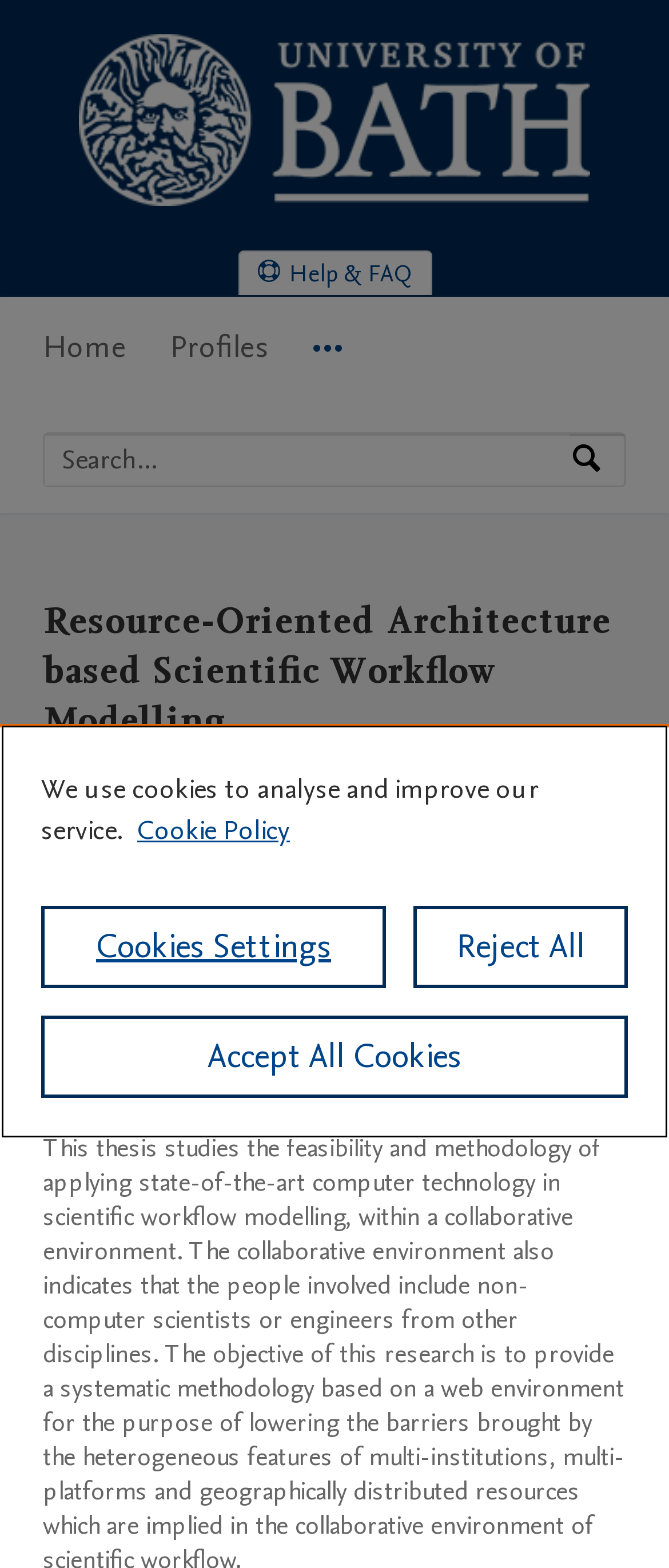What is the name of the university?
Please ensure your answer is as detailed and informative as possible.

I found the answer by looking at the logo link at the top of the page, which says 'the University of Bath's research portal Logo'. This suggests that the university is the University of Bath.